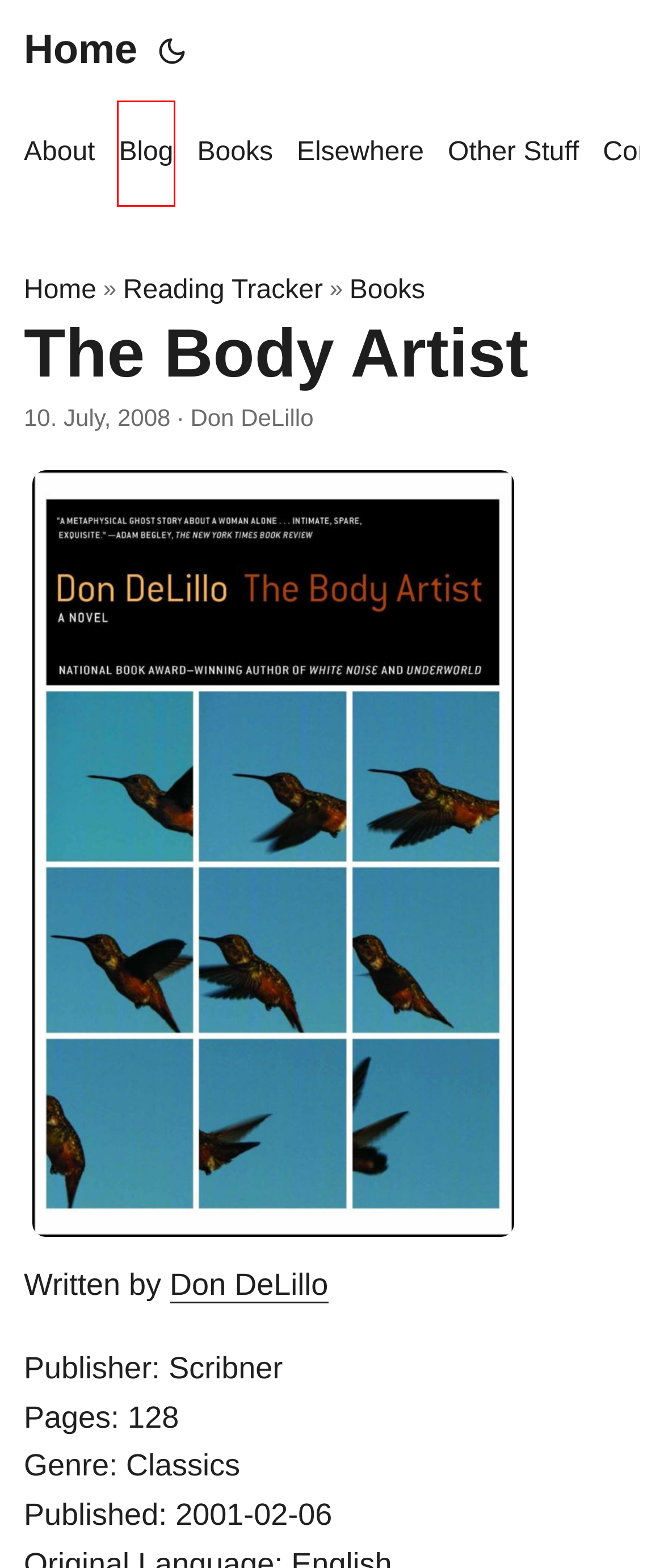Observe the screenshot of a webpage with a red bounding box around an element. Identify the webpage description that best fits the new page after the element inside the bounding box is clicked. The candidates are:
A. Books | Christian's Subsection of the Internet
B. Don DeLillo | Christian's Subsection of the Internet
C. About Me | Christian's Subsection of the Internet
D. Blog | Christian's Subsection of the Internet
E. Other Stuff | Christian's Subsection of the Internet
F. Reading Tracker | Christian's Subsection of the Internet
G. Elsewhere | Christian's Subsection of the Internet
H. Christian's Subsection of the Internet

D